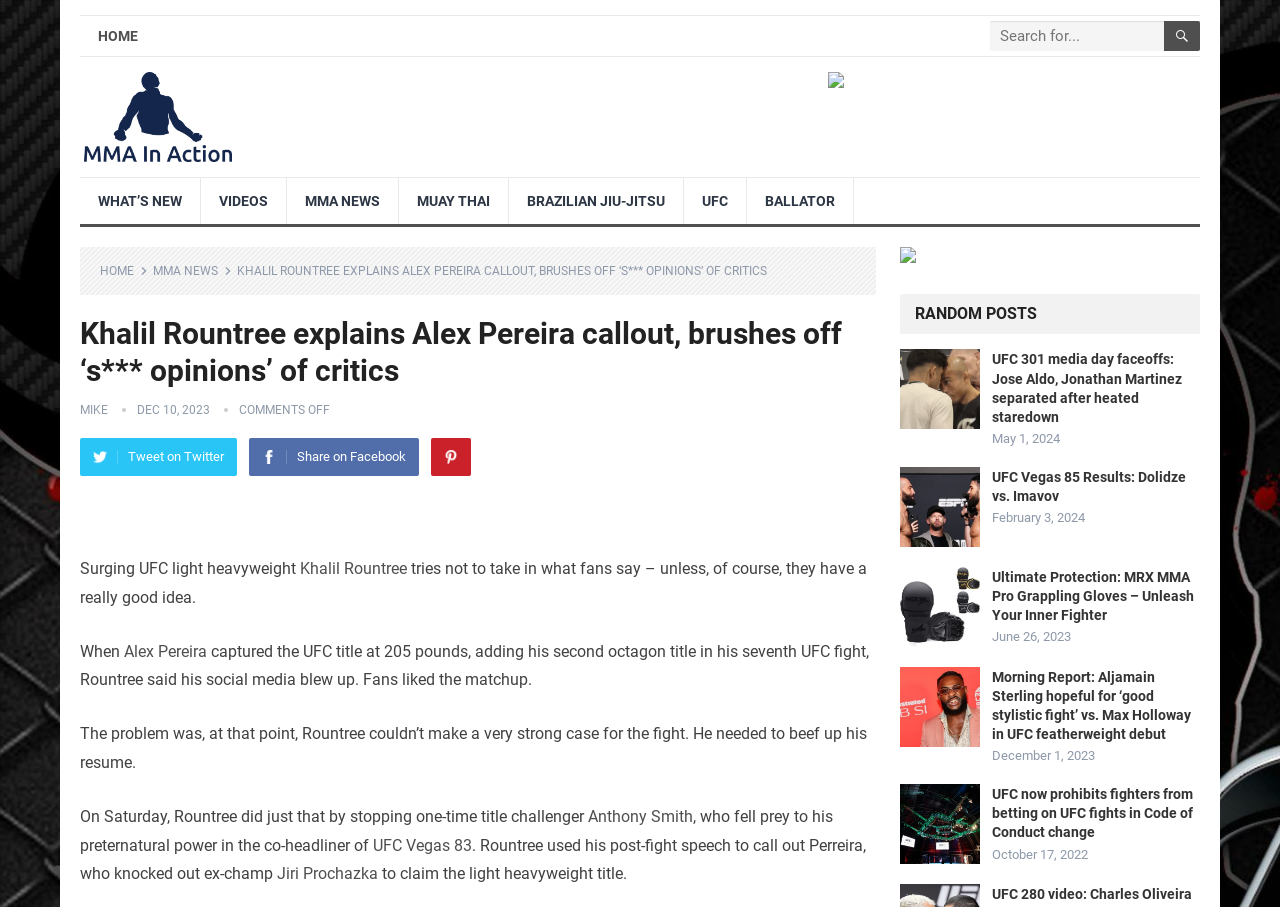Respond to the question below with a single word or phrase:
What is the date of the UFC 301 media day faceoffs?

May 1, 2024